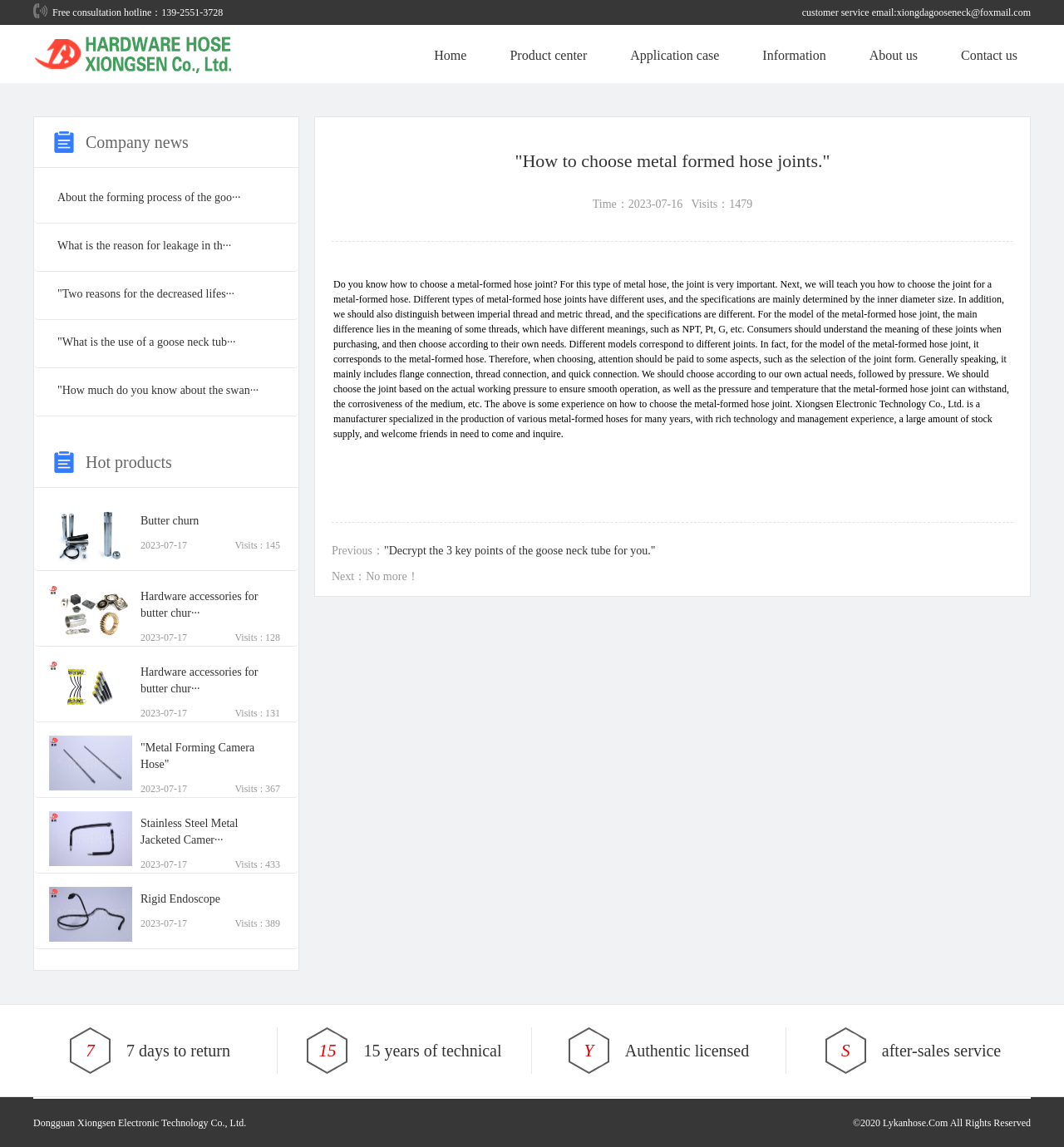Identify the bounding box coordinates for the region to click in order to carry out this instruction: "Click the 'About the forming process of the goo...' link". Provide the coordinates using four float numbers between 0 and 1, formatted as [left, top, right, bottom].

[0.046, 0.164, 0.266, 0.18]